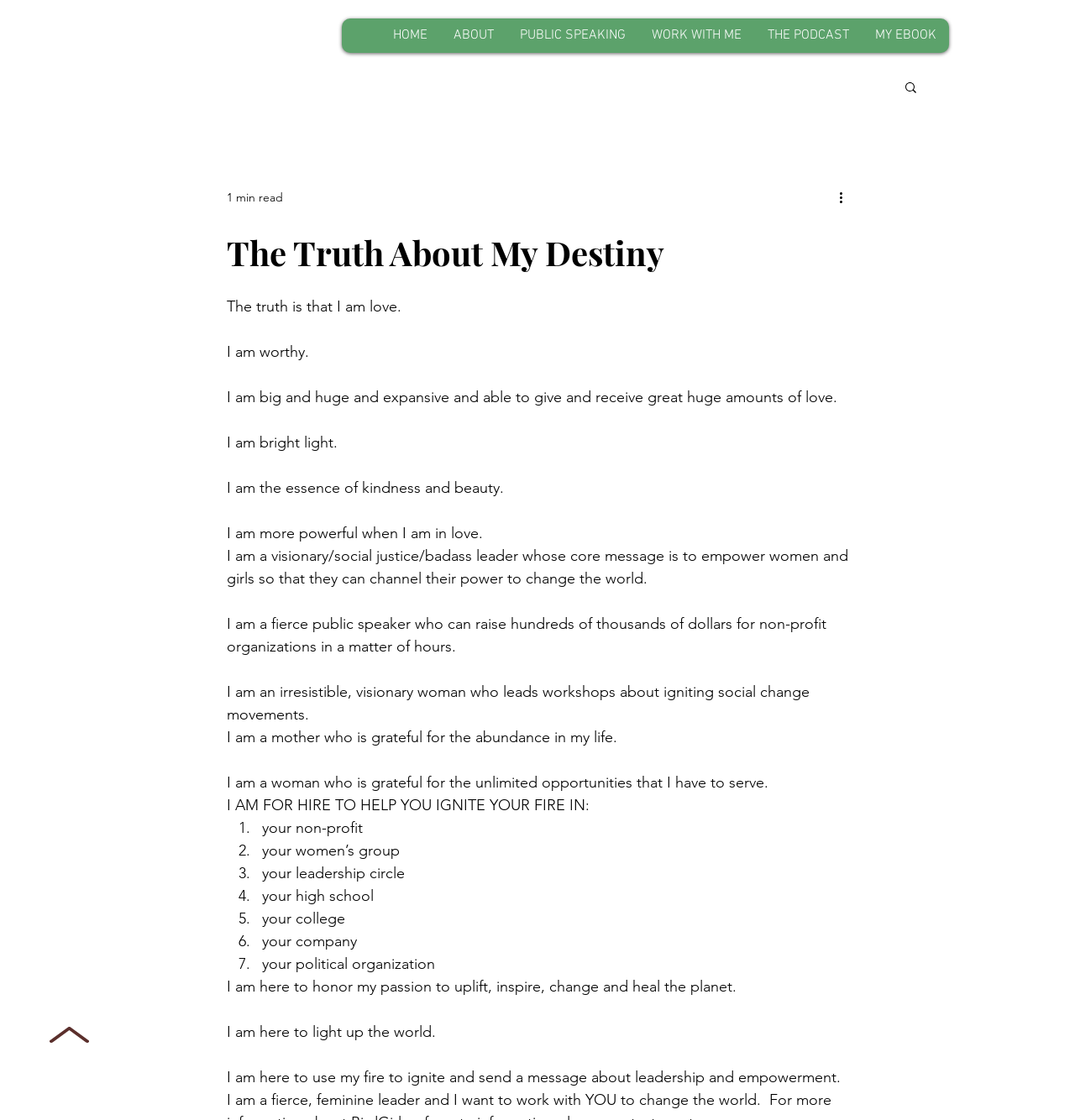What is the author's profession?
Please provide a comprehensive answer based on the visual information in the image.

The author mentions being a 'fierce public speaker' in one of the sentences, indicating that they have a profession or expertise in public speaking, possibly in the context of social justice and empowerment.